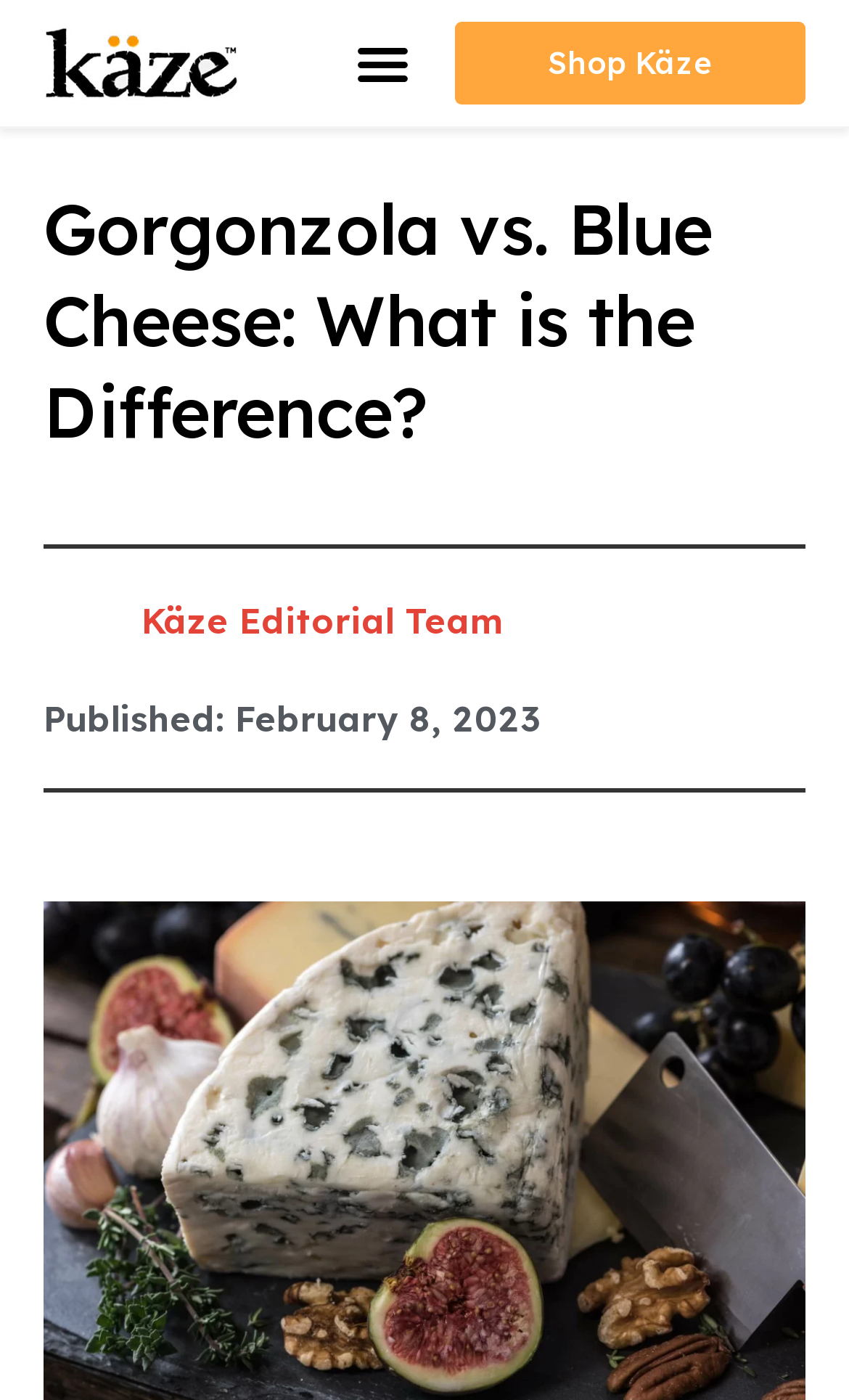Identify the headline of the webpage and generate its text content.

Gorgonzola vs. Blue Cheese: What is the Difference?